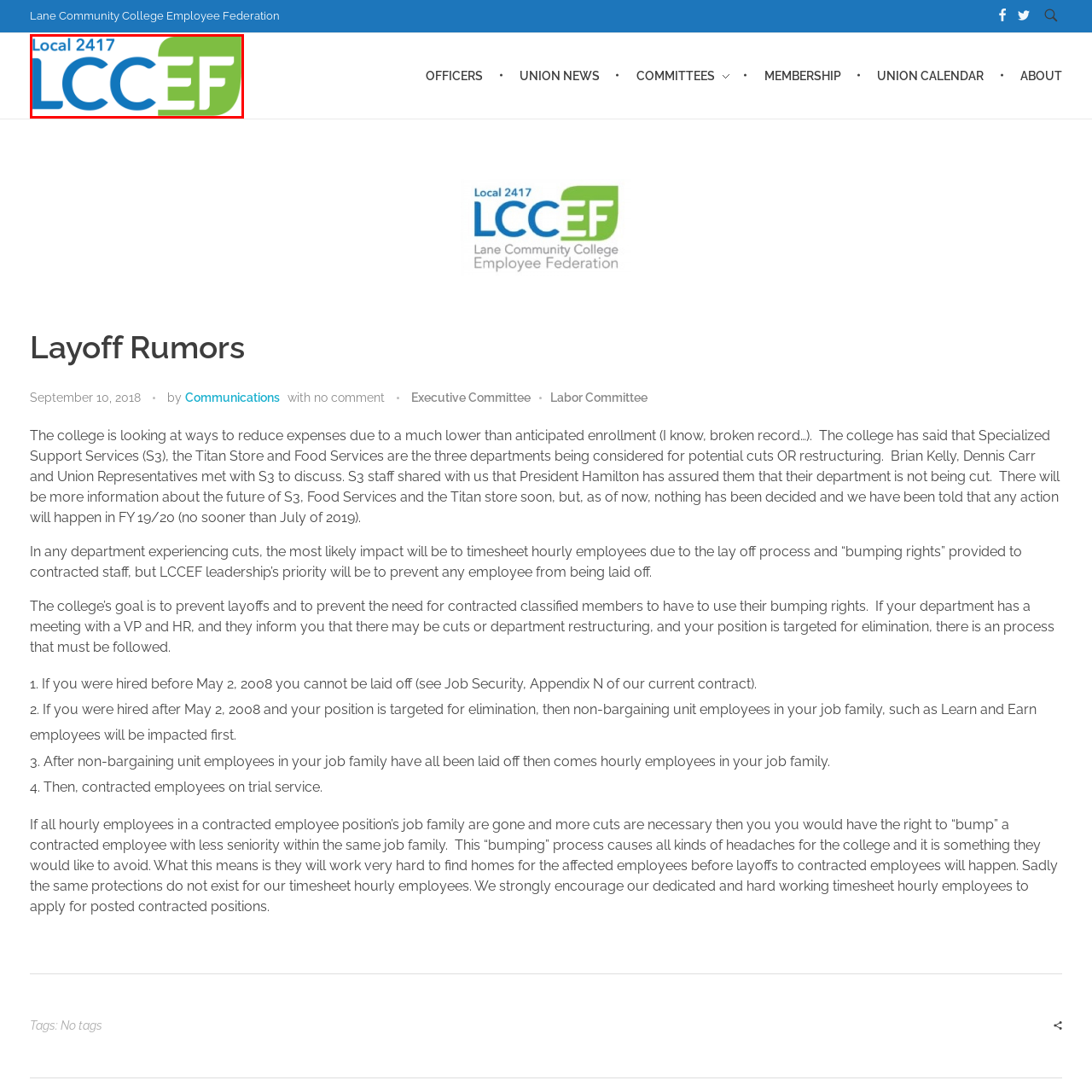Create a detailed narrative describing the image bounded by the red box.

The image features the logo of the Lane Community College Employee Federation (LCCEF), specifically showcasing the text "Local 2417" in blue, accompanied by the bold letters "LCCEF" where the "EF" is highlighted in green. This logo symbolizes the federation's representation of the employees at Lane Community College, emphasizing their commitment to advocacy and support for union members. The design combines professional aesthetics with a clear message of unity among educational staff.